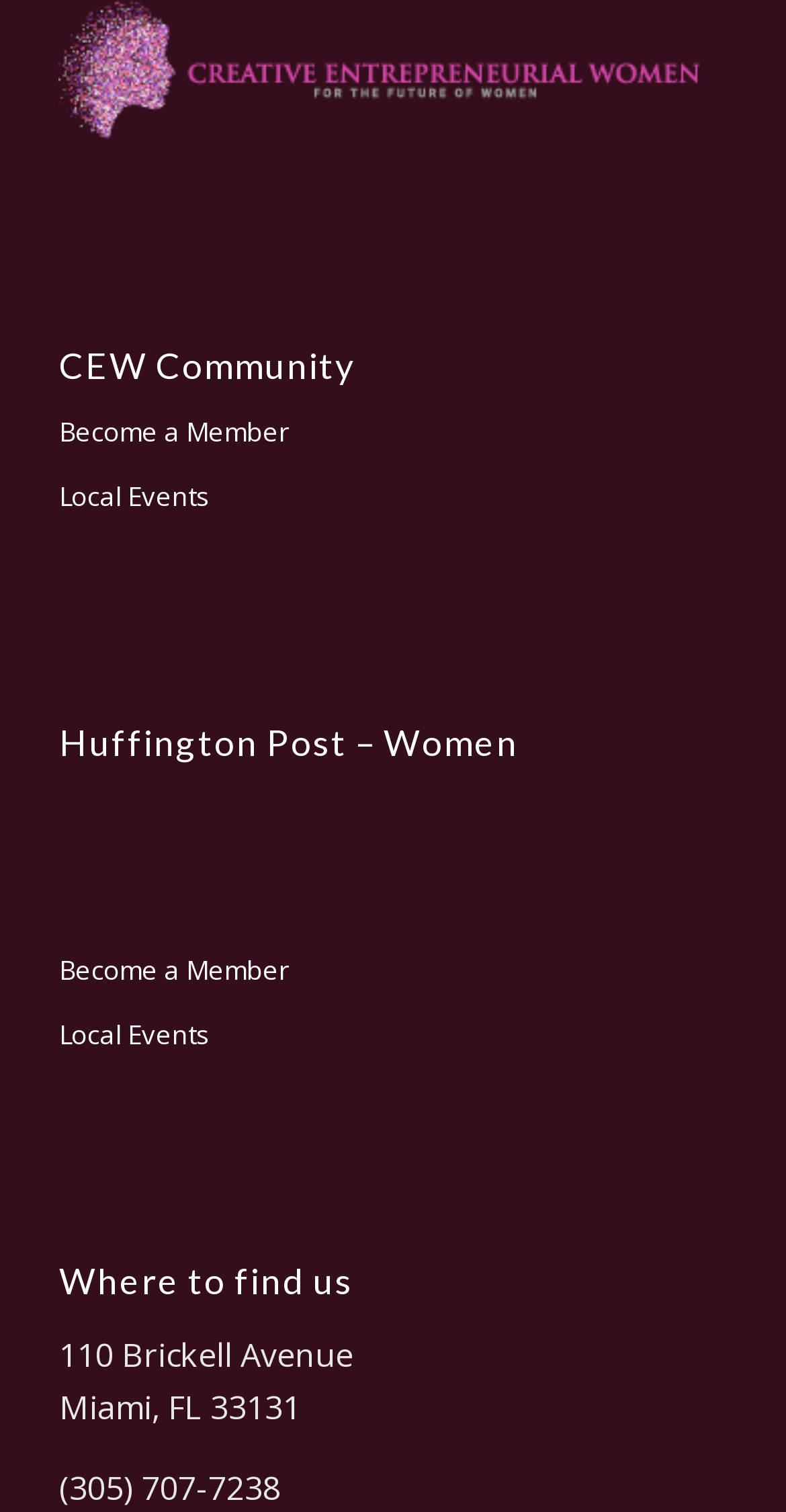Look at the image and write a detailed answer to the question: 
How many times is 'Become a Member' listed?

The link 'Become a Member' is listed twice on the webpage, once at [0.075, 0.265, 0.925, 0.308] and again at [0.075, 0.621, 0.925, 0.665].